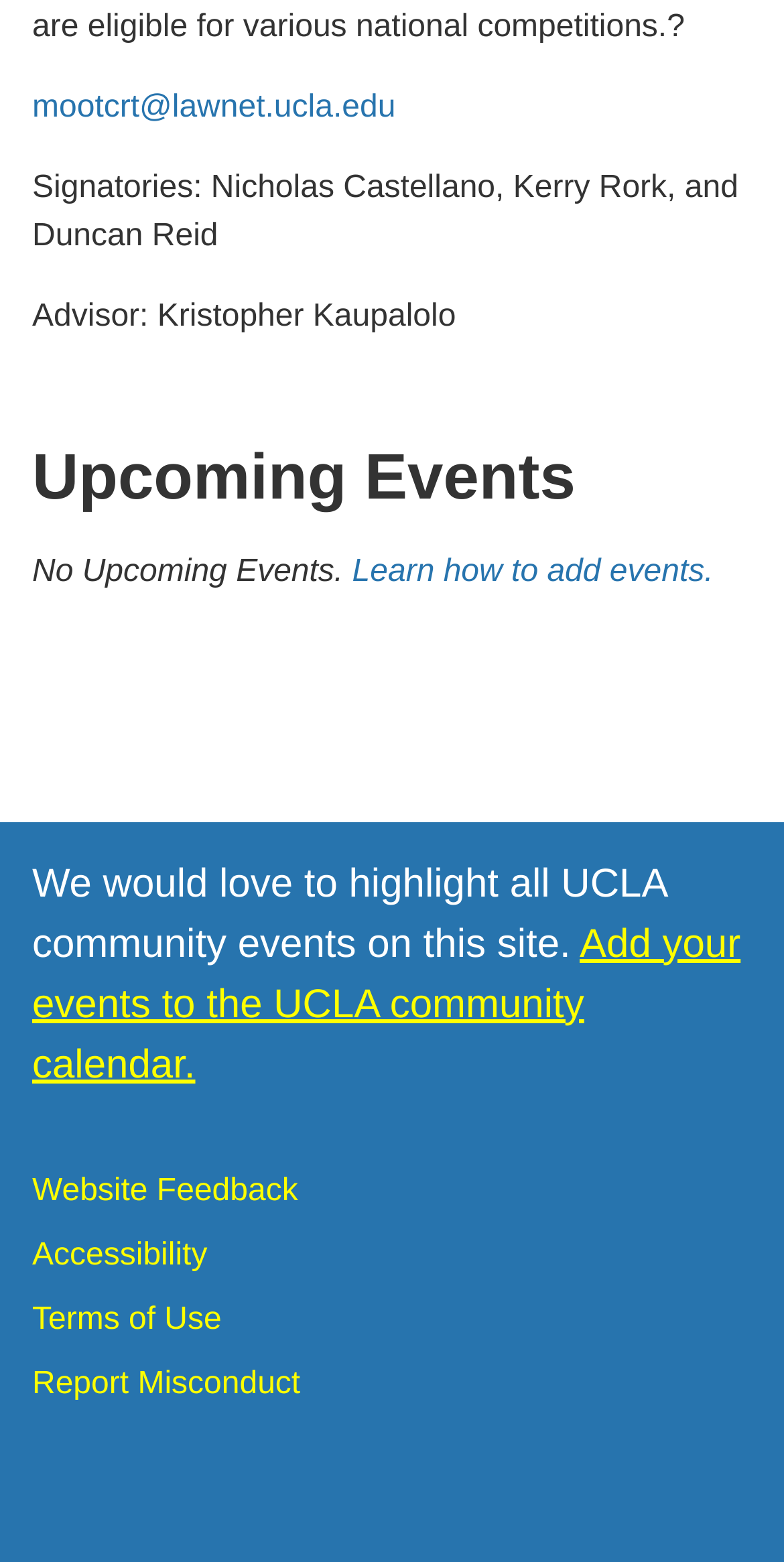Use a single word or phrase to answer the following:
How can I add events to the UCLA community calendar?

Click the 'Add your events...' link